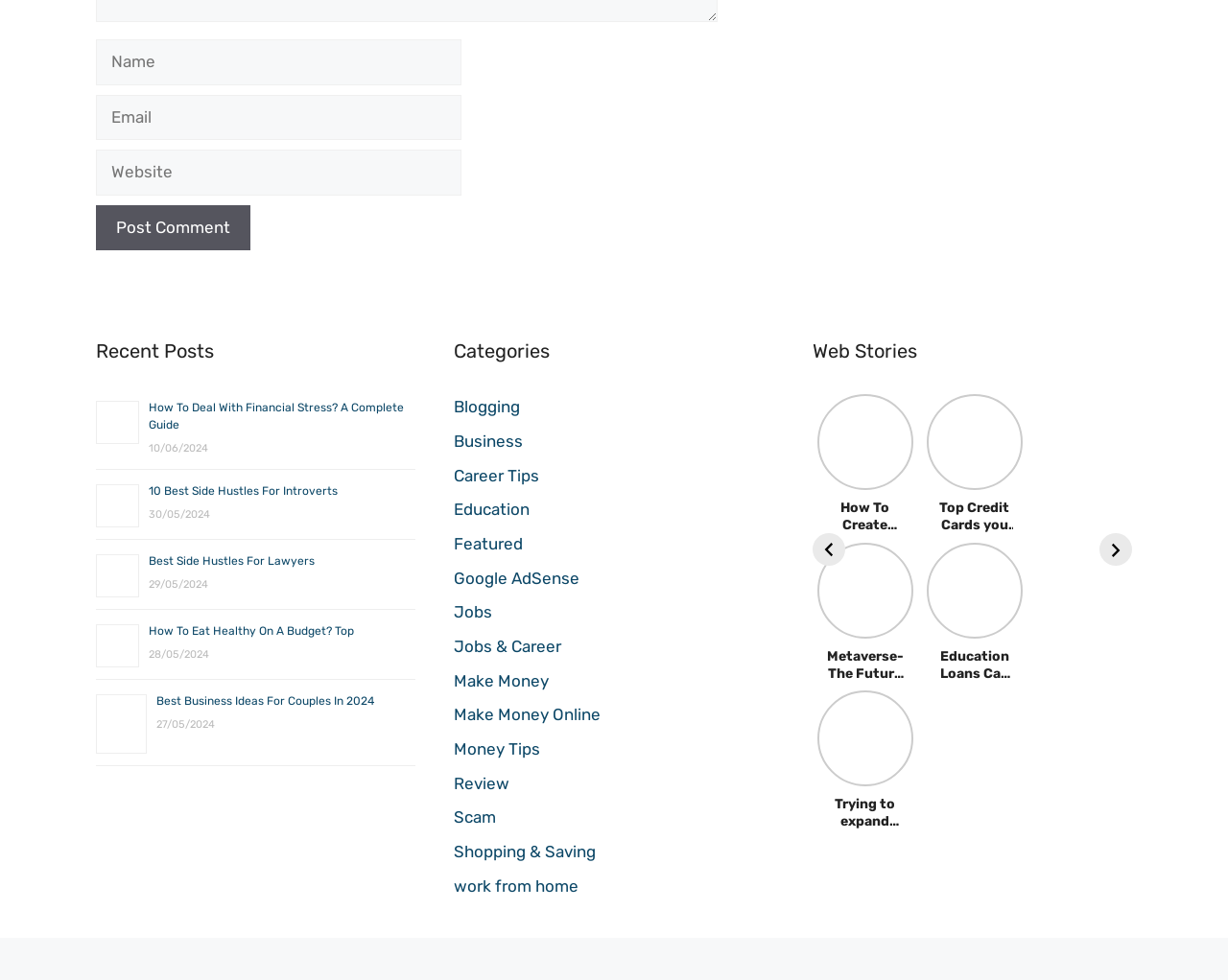Please identify the bounding box coordinates of the element's region that should be clicked to execute the following instruction: "Enter your name". The bounding box coordinates must be four float numbers between 0 and 1, i.e., [left, top, right, bottom].

[0.078, 0.04, 0.376, 0.087]